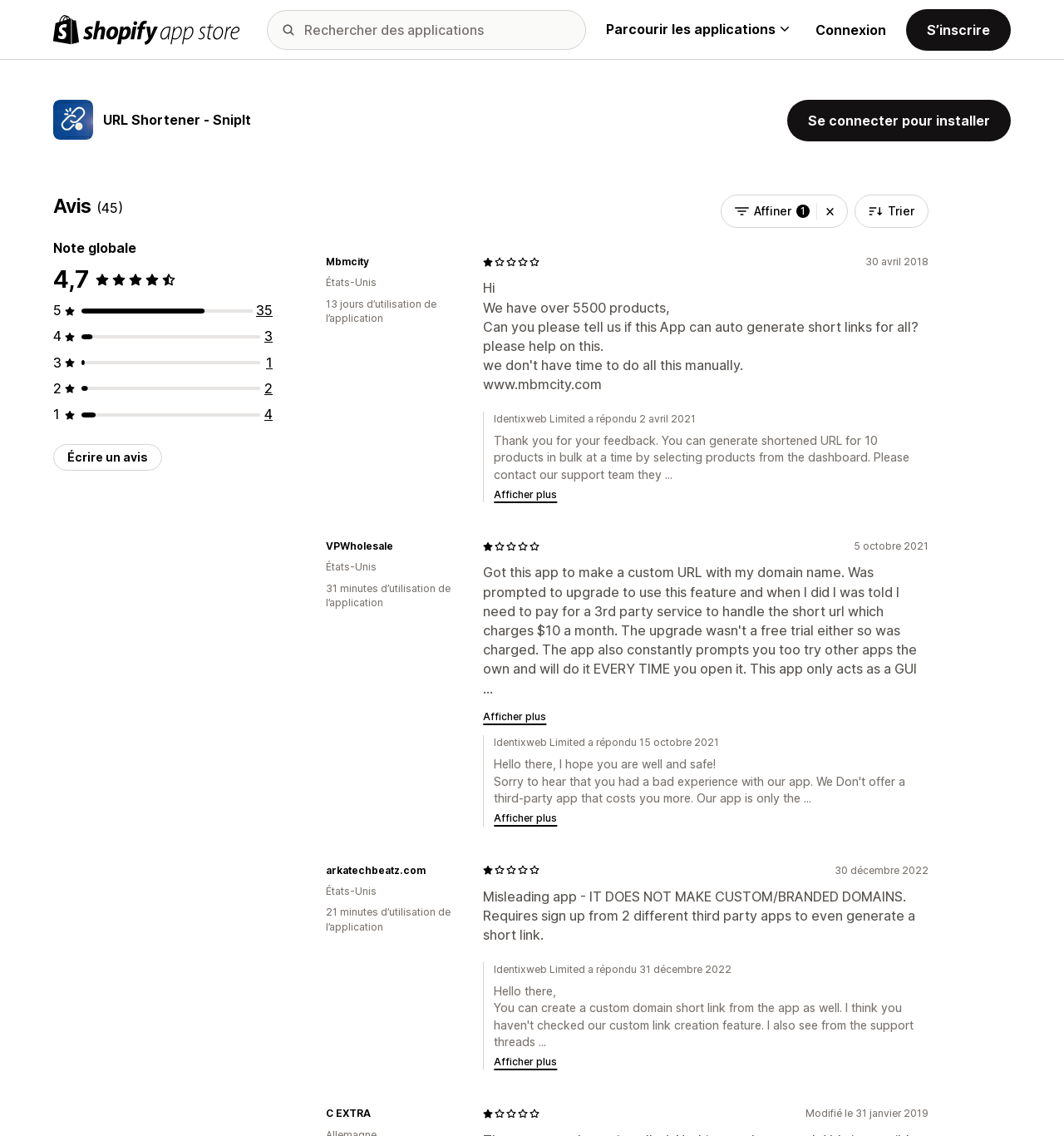What is the headline of the webpage?

URL Shortener ‑ SnipIt